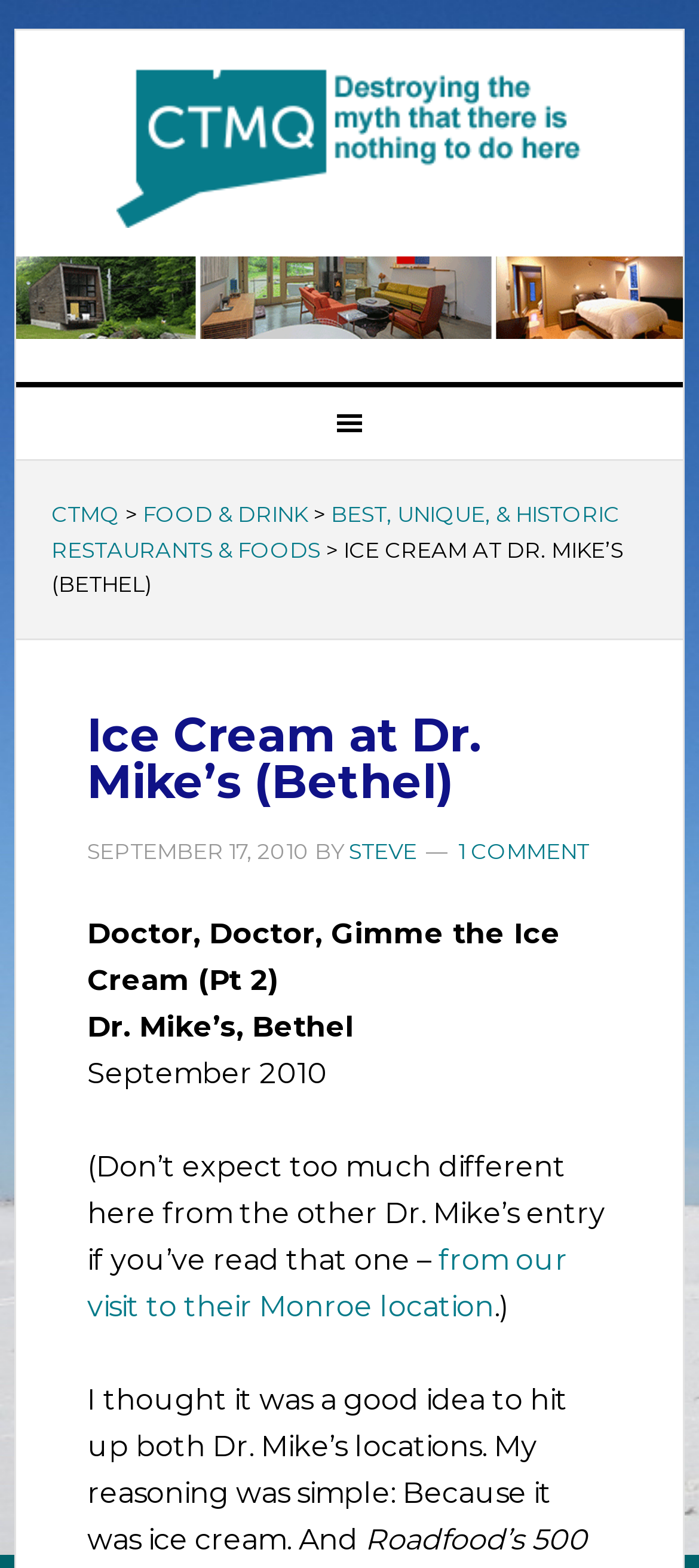From the image, can you give a detailed response to the question below:
How many comments are there on the article?

I found the number of comments by looking at the link that says '1 COMMENT'. This suggests that there is only one comment on the article.